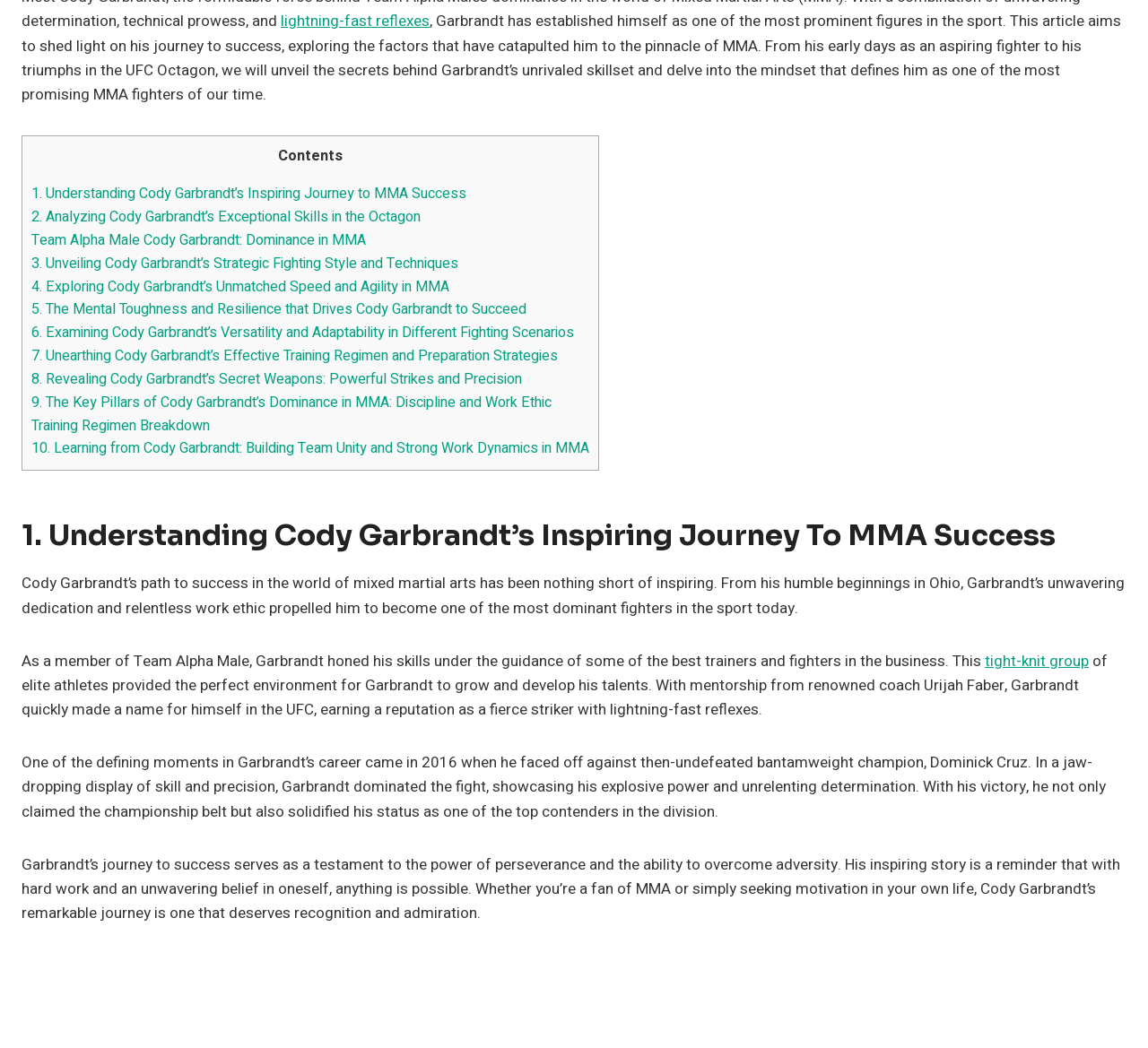What is Cody Garbrandt known for in the UFC?
Based on the image, provide a one-word or brief-phrase response.

Lightning-fast reflexes